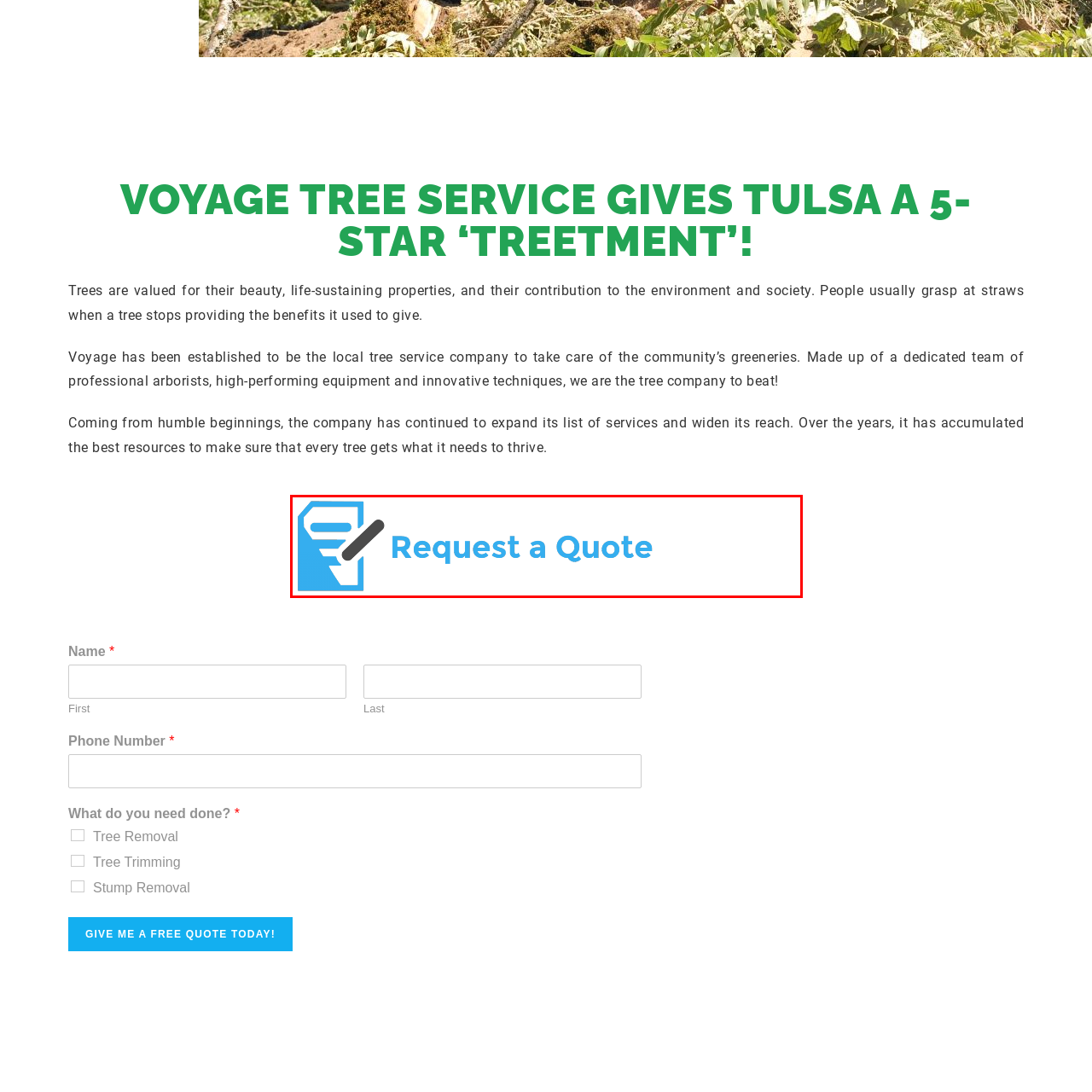What is the object illustrated alongside the text?
Refer to the image enclosed in the red bounding box and answer the question thoroughly.

The caption describes an illustration accompanying the text, which symbolizes the process of noting down information or making inquiries, and this illustration is of a notepad or document with a pen.